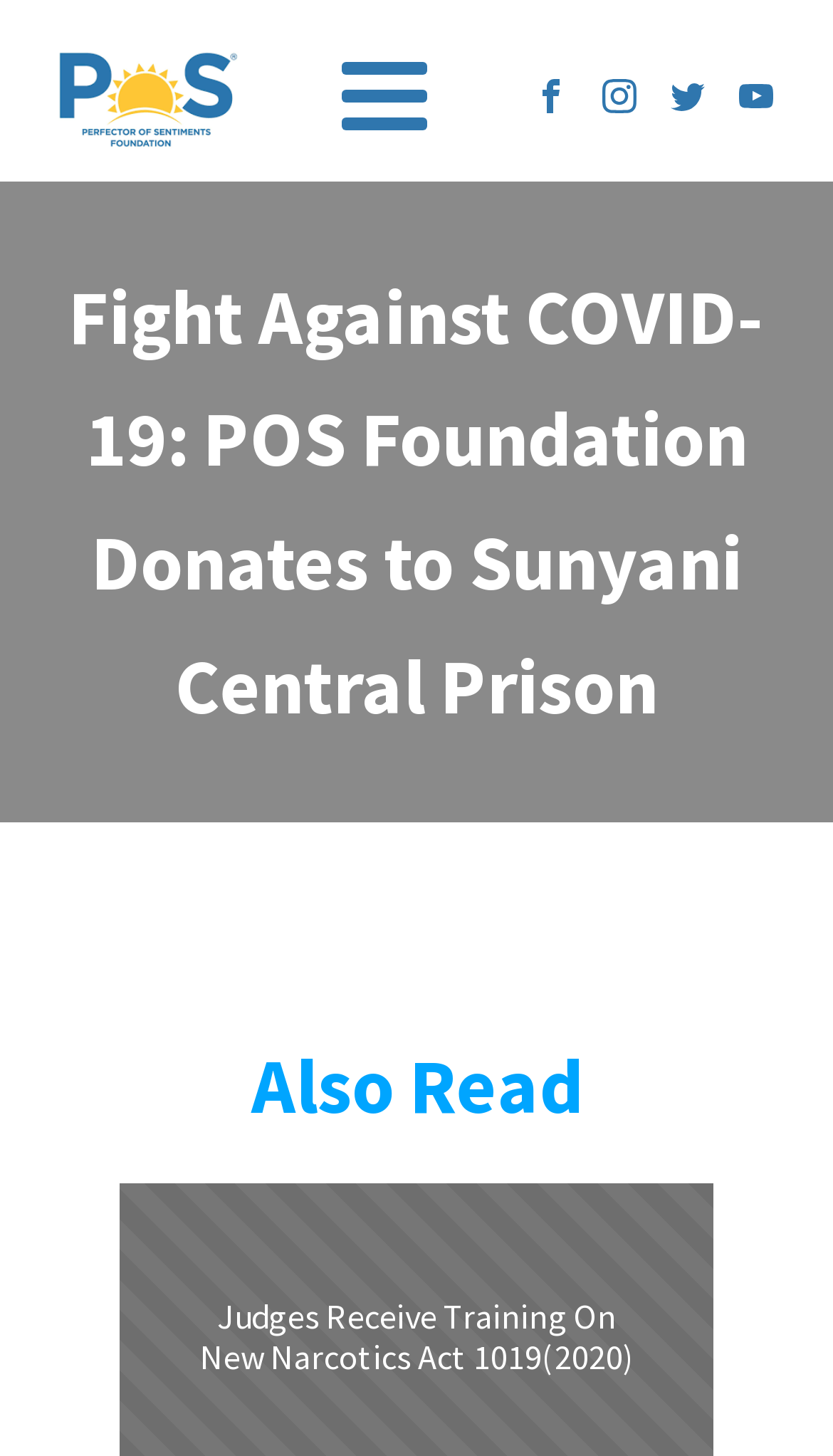Using the elements shown in the image, answer the question comprehensively: How many social media links are there?

There are four social media links on the webpage, which are 'Visit our Facebook', 'Visit our Instagram', 'Visit our Twitter', and 'Visit our YouTube channel'.